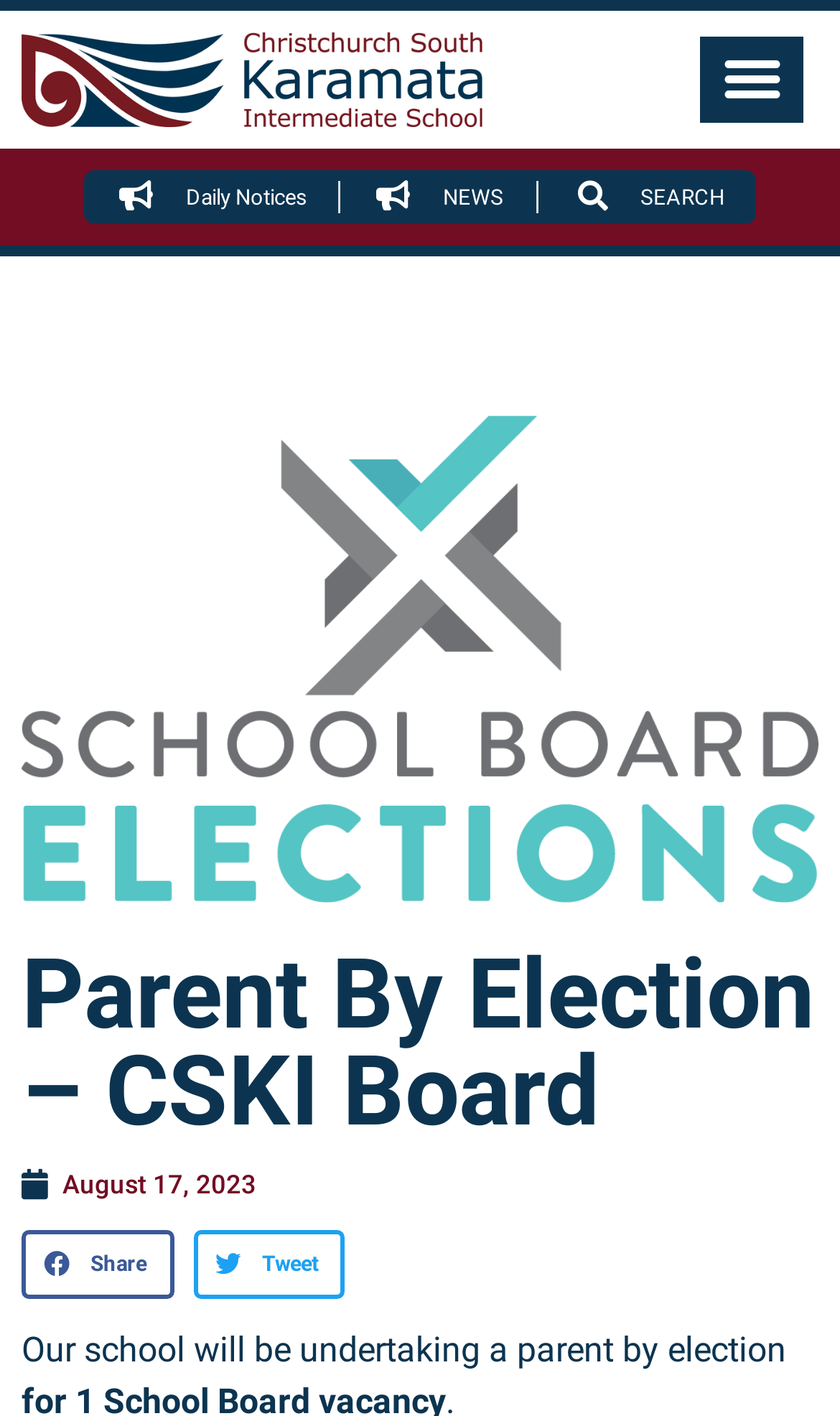Provide a one-word or brief phrase answer to the question:
What is the purpose of the election?

Parent by election